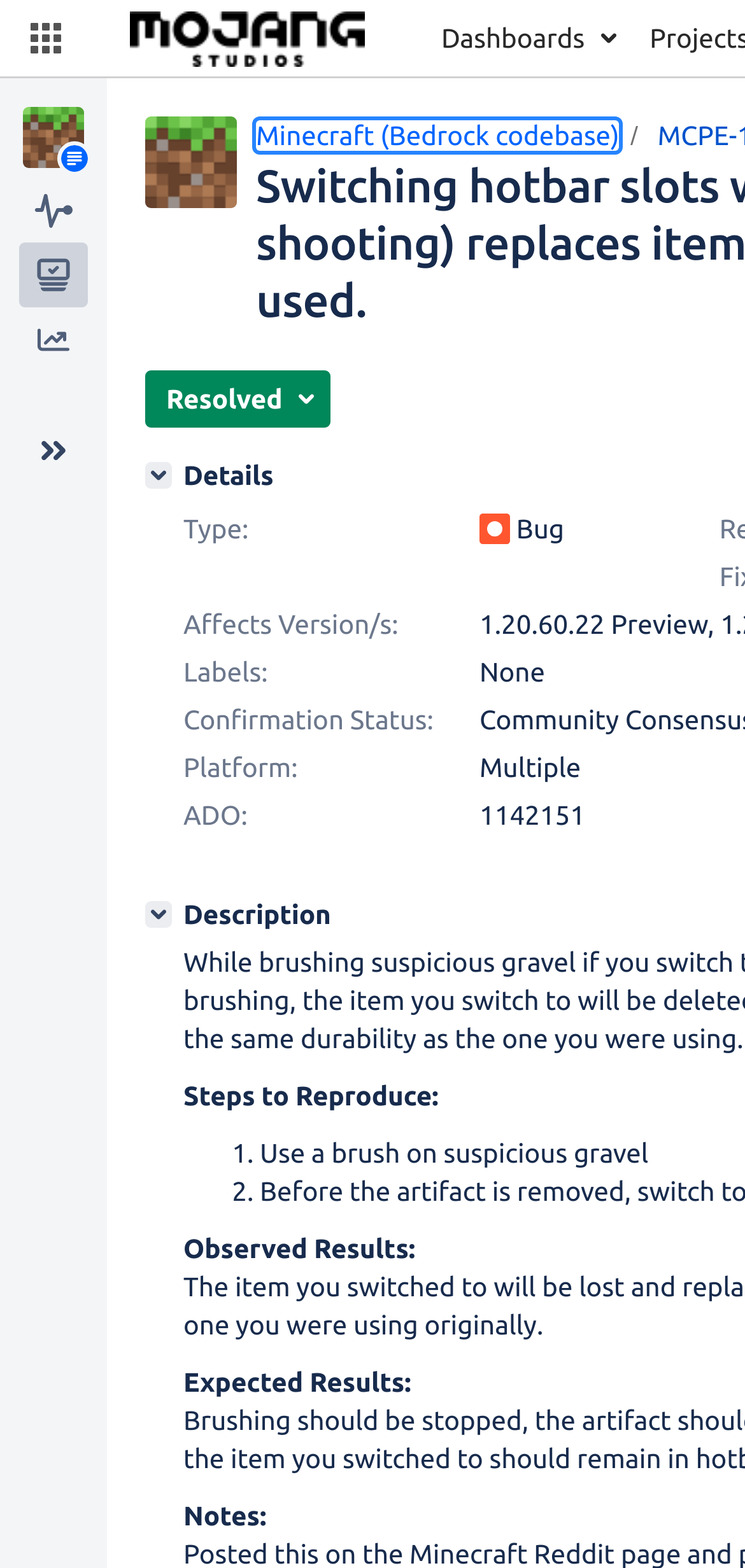Using the given element description, provide the bounding box coordinates (top-left x, top-left y, bottom-right x, bottom-right y) for the corresponding UI element in the screenshot: aria-label="Collapse sidebar ( [ )"

[0.026, 0.269, 0.118, 0.306]